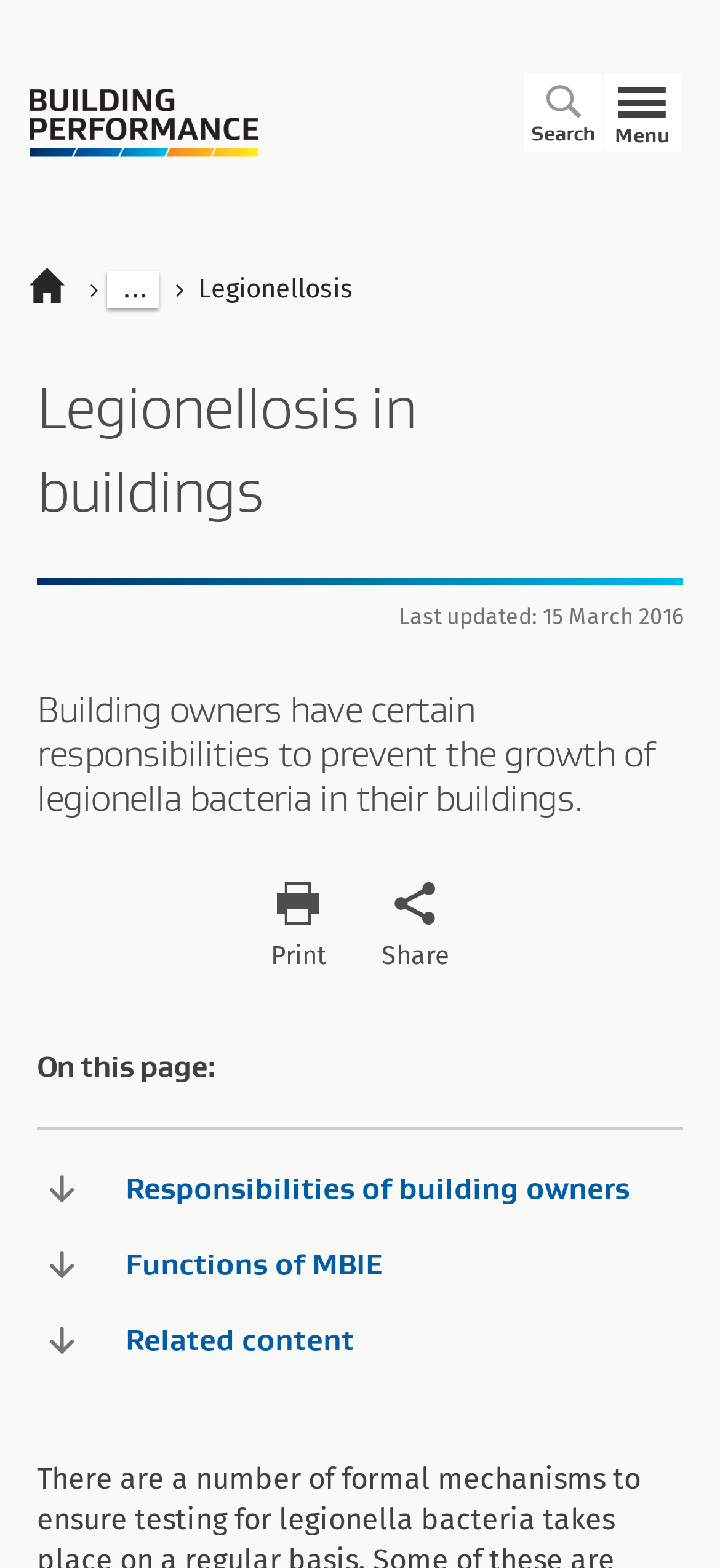Create a detailed summary of all the visual and textual information on the webpage.

The webpage is about legionellosis, specifically focusing on the responsibilities of building owners to prevent the growth of legionella bacteria. At the top left, there is a link to "Building Performance" and an icon representing a menu. To the right of these elements, there is a search link and another icon. Below these top navigation elements, there is a header section with a heading that reads "Legionellosis in buildings". 

On the top right, there is a link with an icon that appears to be a print function, and another link with an icon that appears to be a share function. Below the header section, there is a paragraph of text that explains the responsibilities of building owners in preventing the growth of legionella bacteria. 

Further down the page, there is a section with a heading "On this page:" followed by three links: "Responsibilities of building owners", "Functions of MBIE", and "Related content". These links are stacked vertically, with the first link starting from the top left of the section.